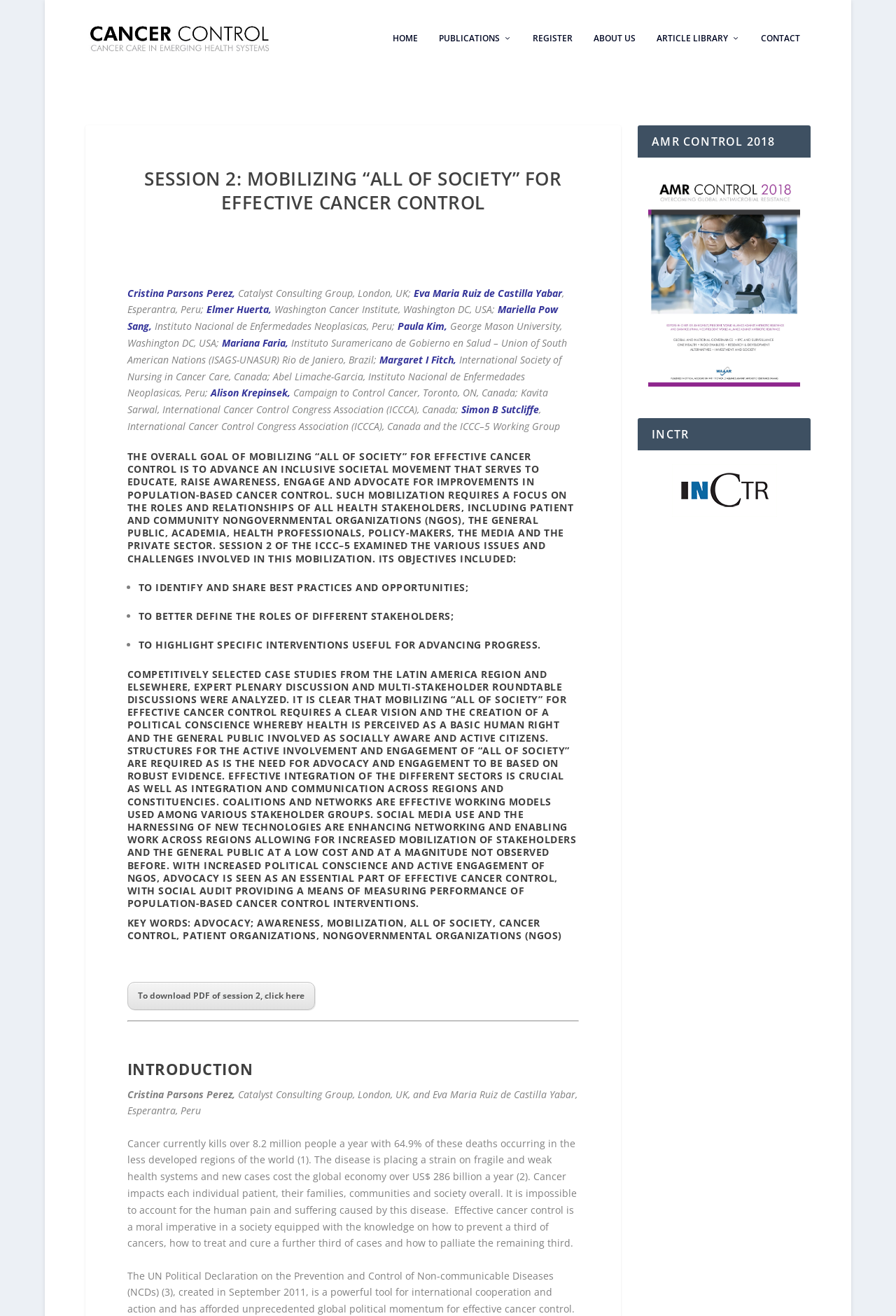What is the purpose of social media in cancer control?
Relying on the image, give a concise answer in one word or a brief phrase.

Enhance networking and mobilization